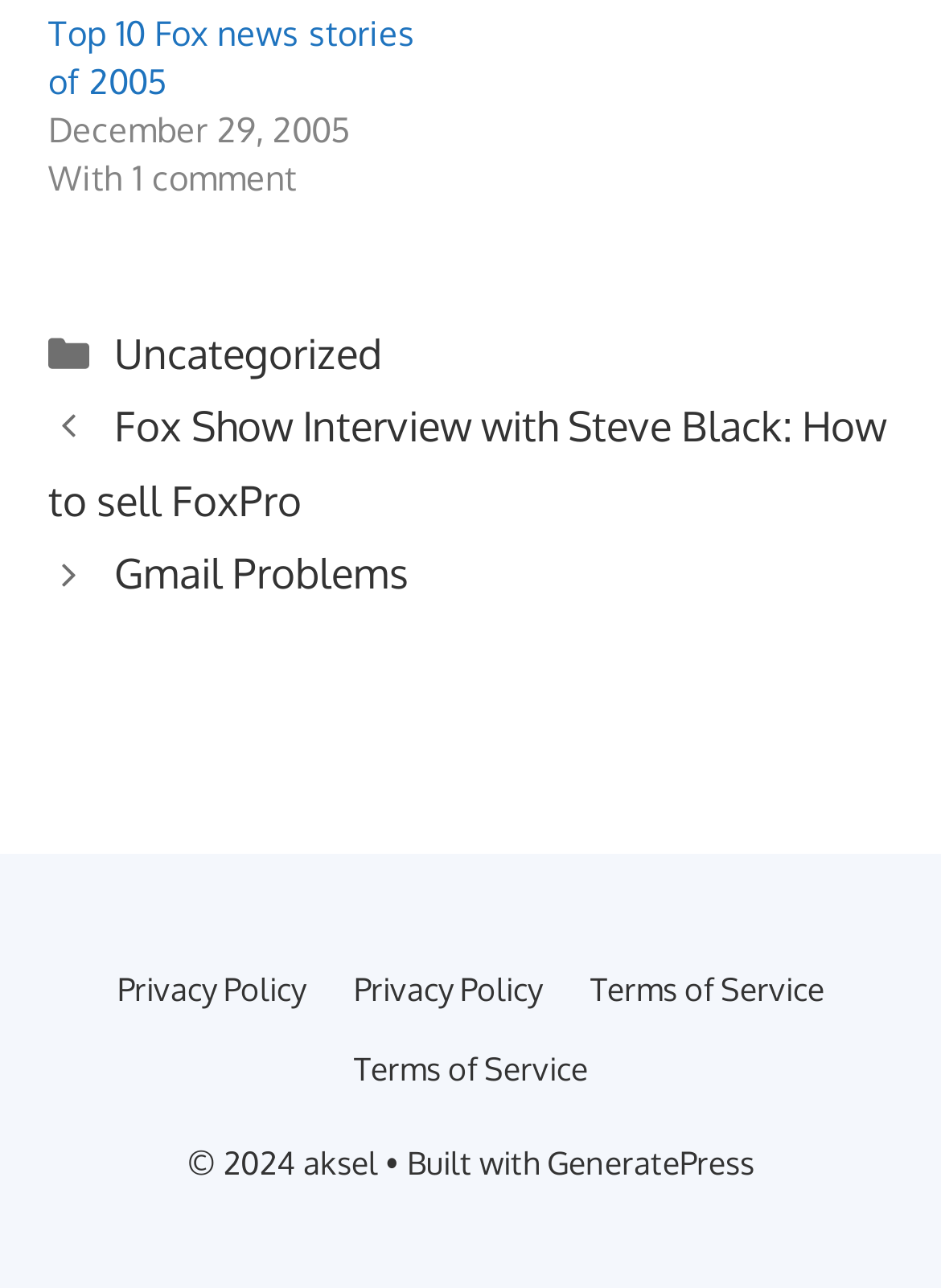Using the information in the image, could you please answer the following question in detail:
What is the copyright year?

I found the copyright year by looking at the StaticText element with the text '© 2024 aksel'.